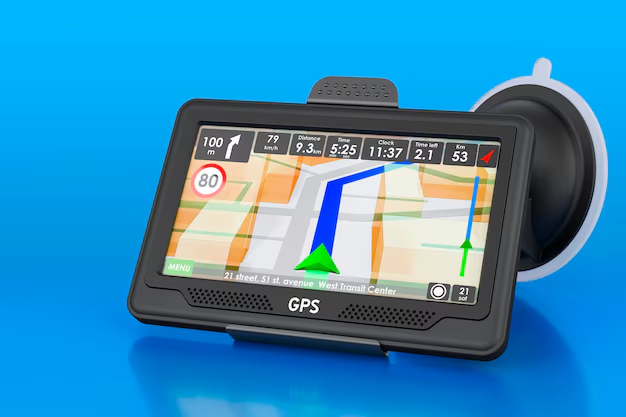Could you please study the image and provide a detailed answer to the question:
What information is displayed on the device's screen?

The device's screen displays essential navigation information, including a map format with street names, distance to the destination, estimated time of arrival, and speed limit notifications, which are crucial for navigation and orientation.